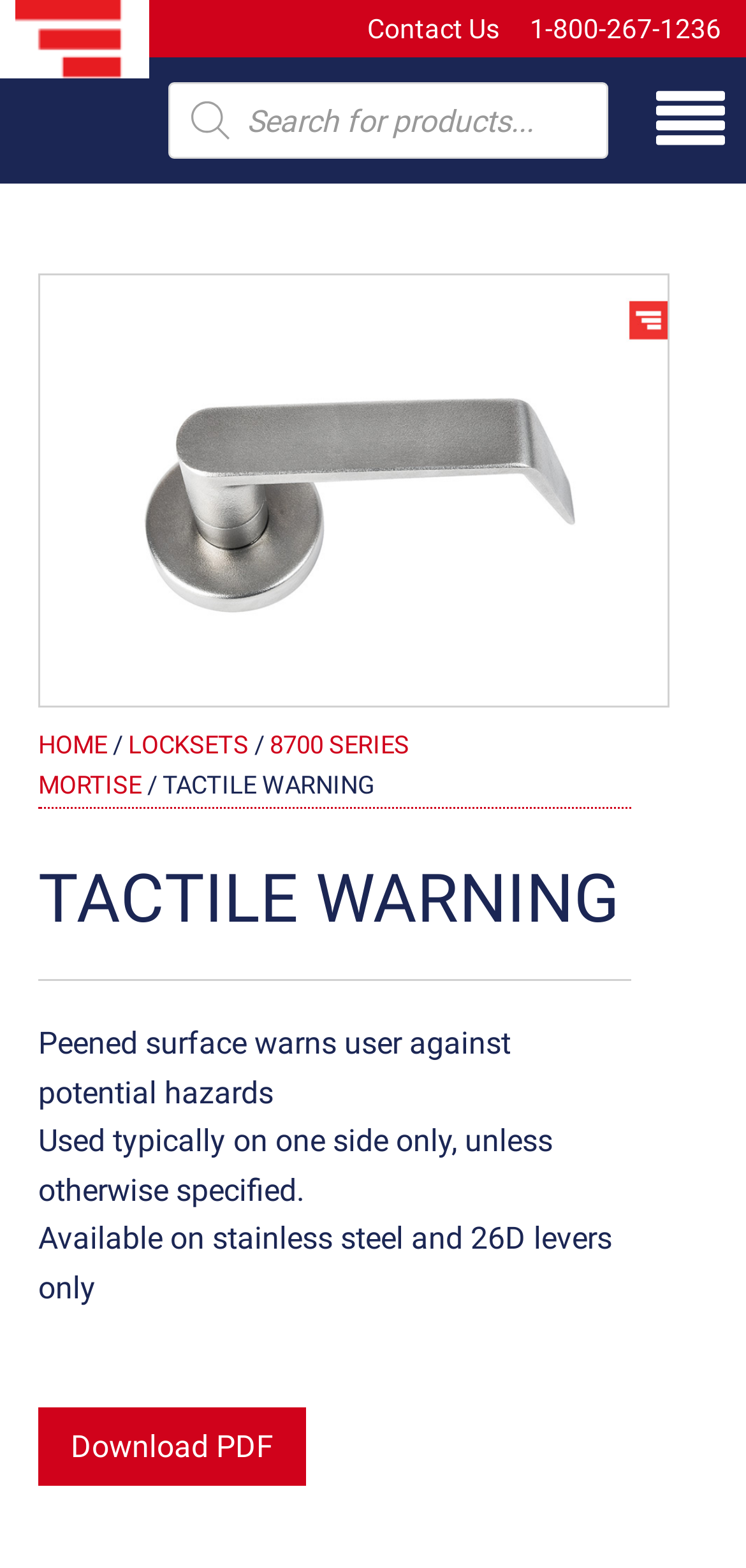What materials are the levers available on?
Craft a detailed and extensive response to the question.

The text 'Available on stainless steel and 26D levers only' indicates that the levers are available on stainless steel and 26D materials.